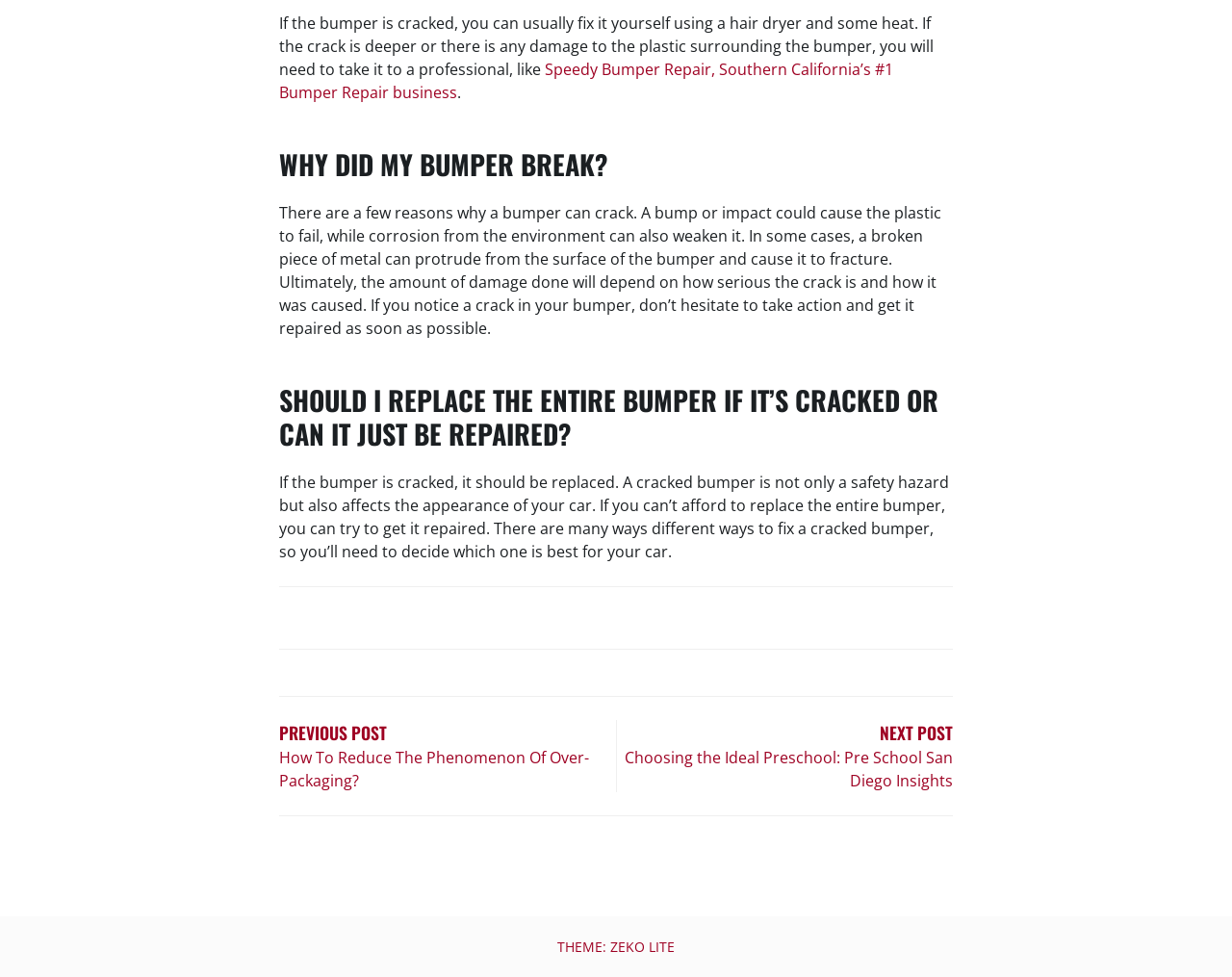Can a cracked bumper be repaired or should it be replaced?
Based on the image, provide your answer in one word or phrase.

Either